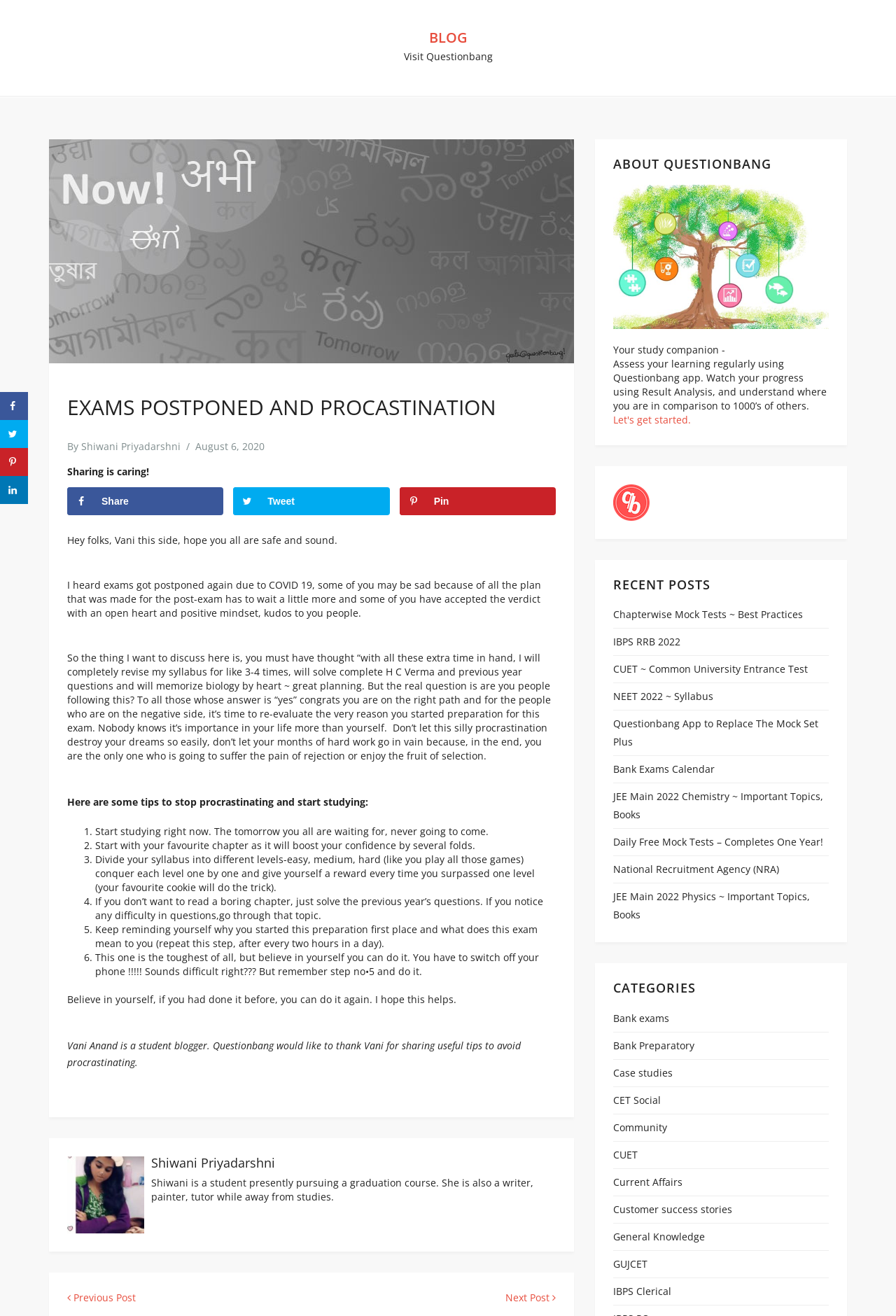Answer in one word or a short phrase: 
What is the title of the blog post?

EXAMS POSTPONED AND PROCASTINATION